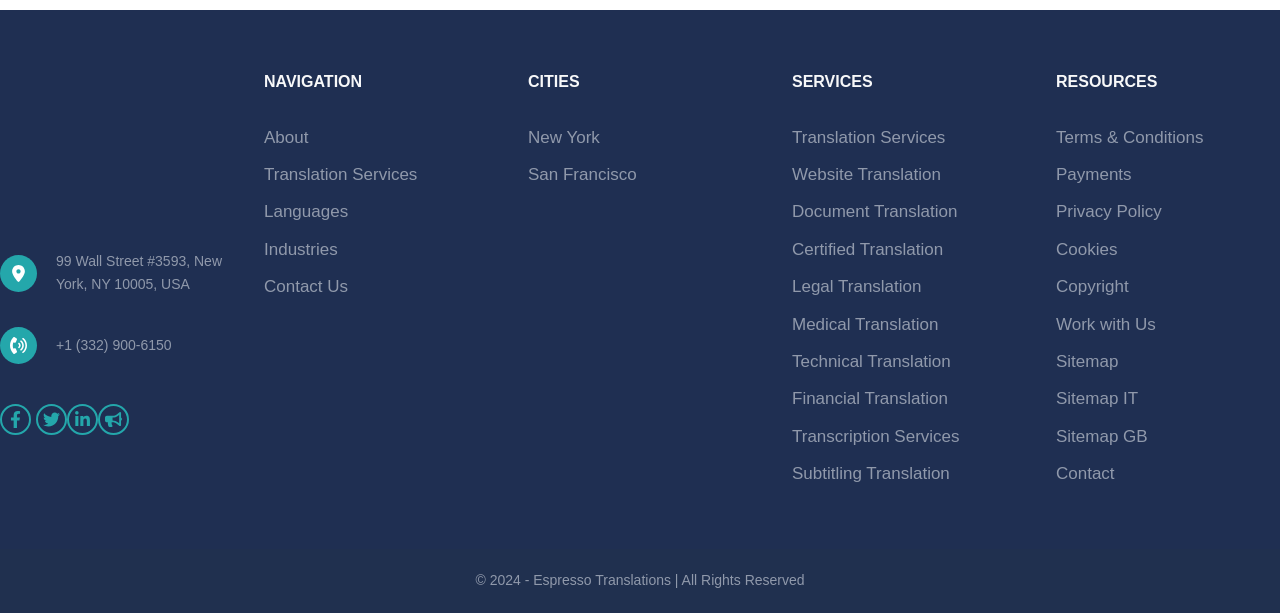Provide a one-word or brief phrase answer to the question:
How many links are in the 'SERVICES' section?

9